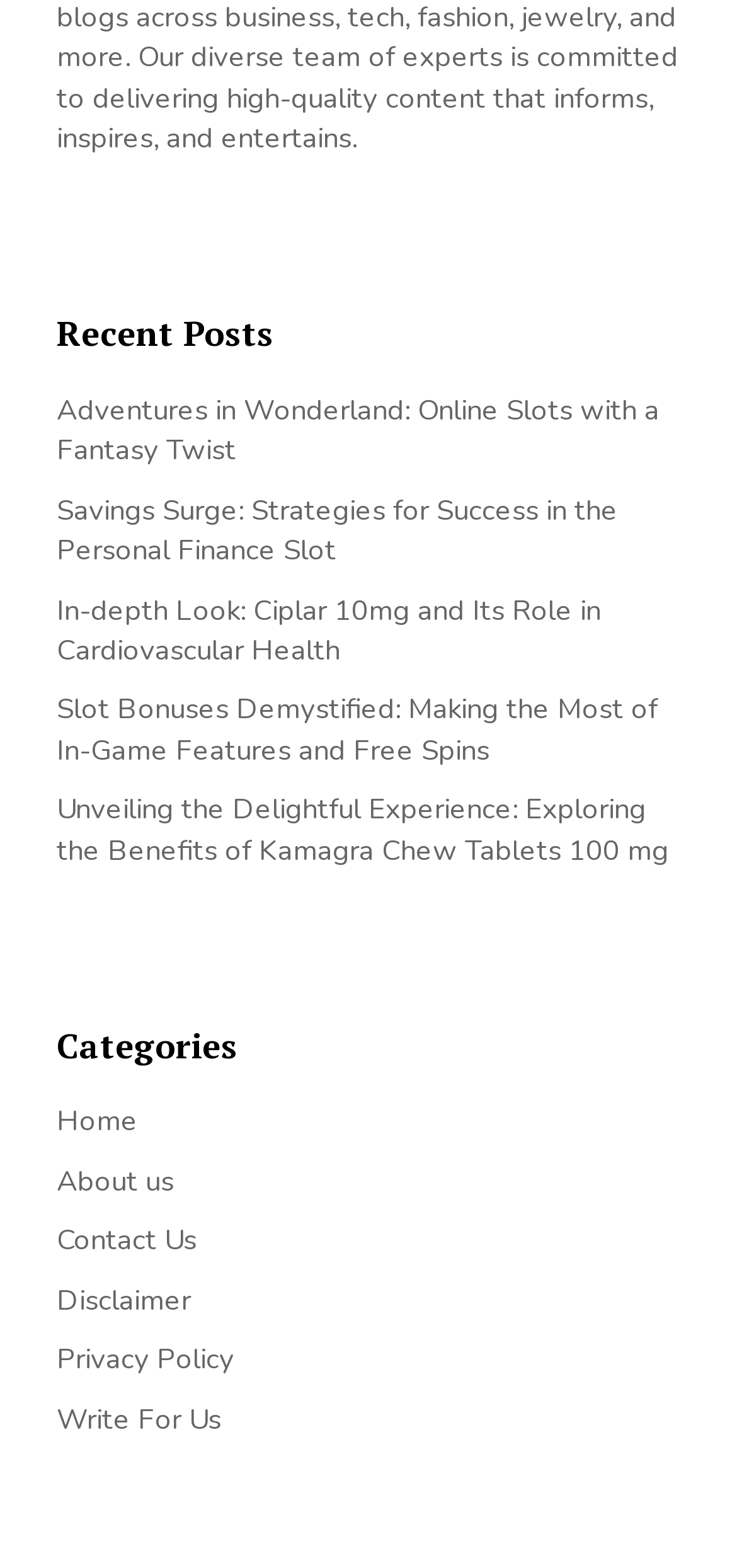How many links are listed under 'Recent Posts'?
Use the screenshot to answer the question with a single word or phrase.

5